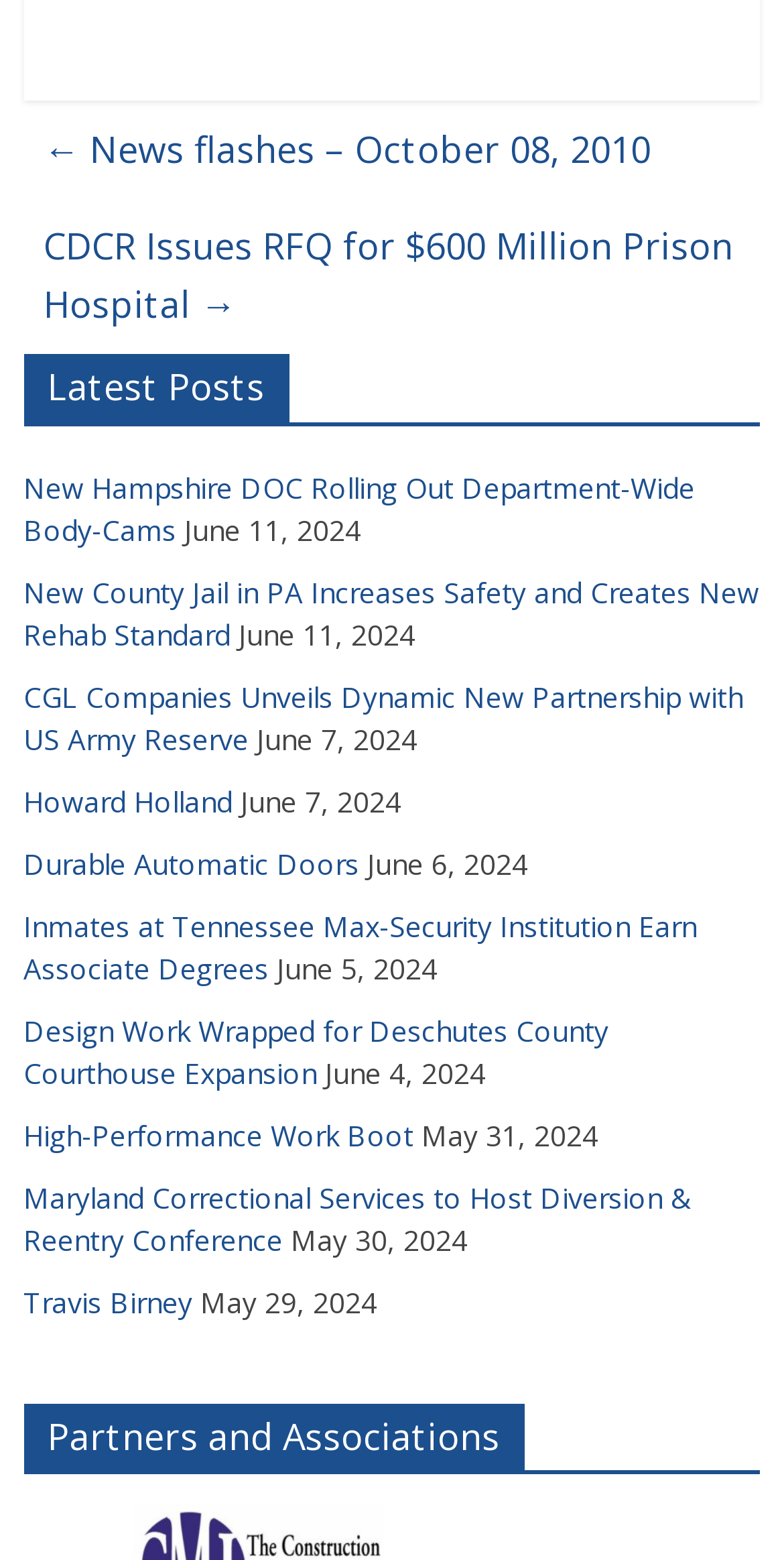Determine the bounding box coordinates of the region that needs to be clicked to achieve the task: "visit the website of Howard Holland".

[0.03, 0.501, 0.297, 0.526]